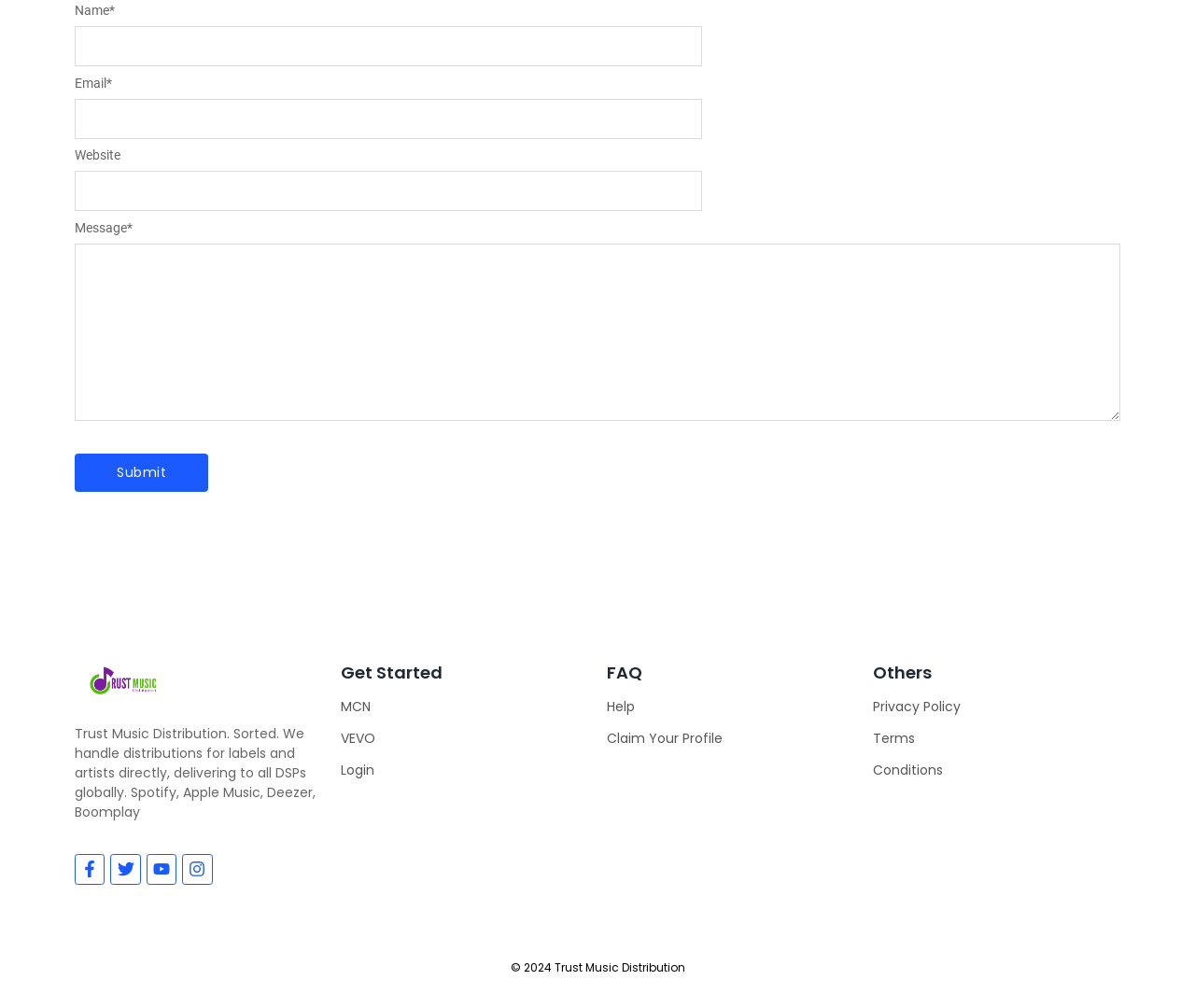Please specify the bounding box coordinates of the region to click in order to perform the following instruction: "Enter your message".

[0.062, 0.242, 0.938, 0.418]